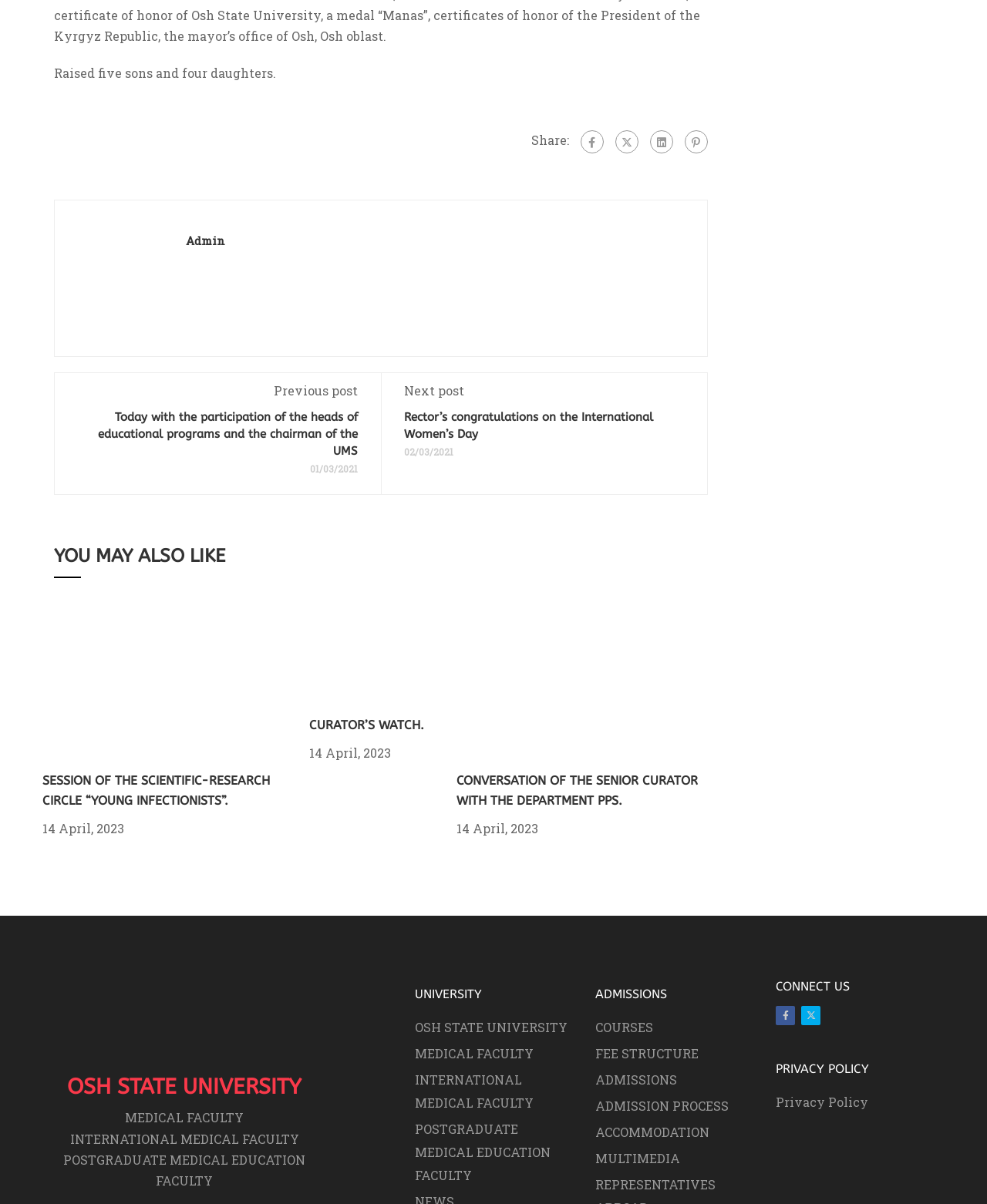What are the categories listed under 'ADMISSIONS'?
Using the information from the image, provide a comprehensive answer to the question.

I found the categories listed under 'ADMISSIONS' by looking at the link elements under the heading 'ADMISSIONS', which include COURSES, FEE STRUCTURE, ADMISSIONS, ADMISSION PROCESS, ACCOMMODATION, and MULTIMEDIA.